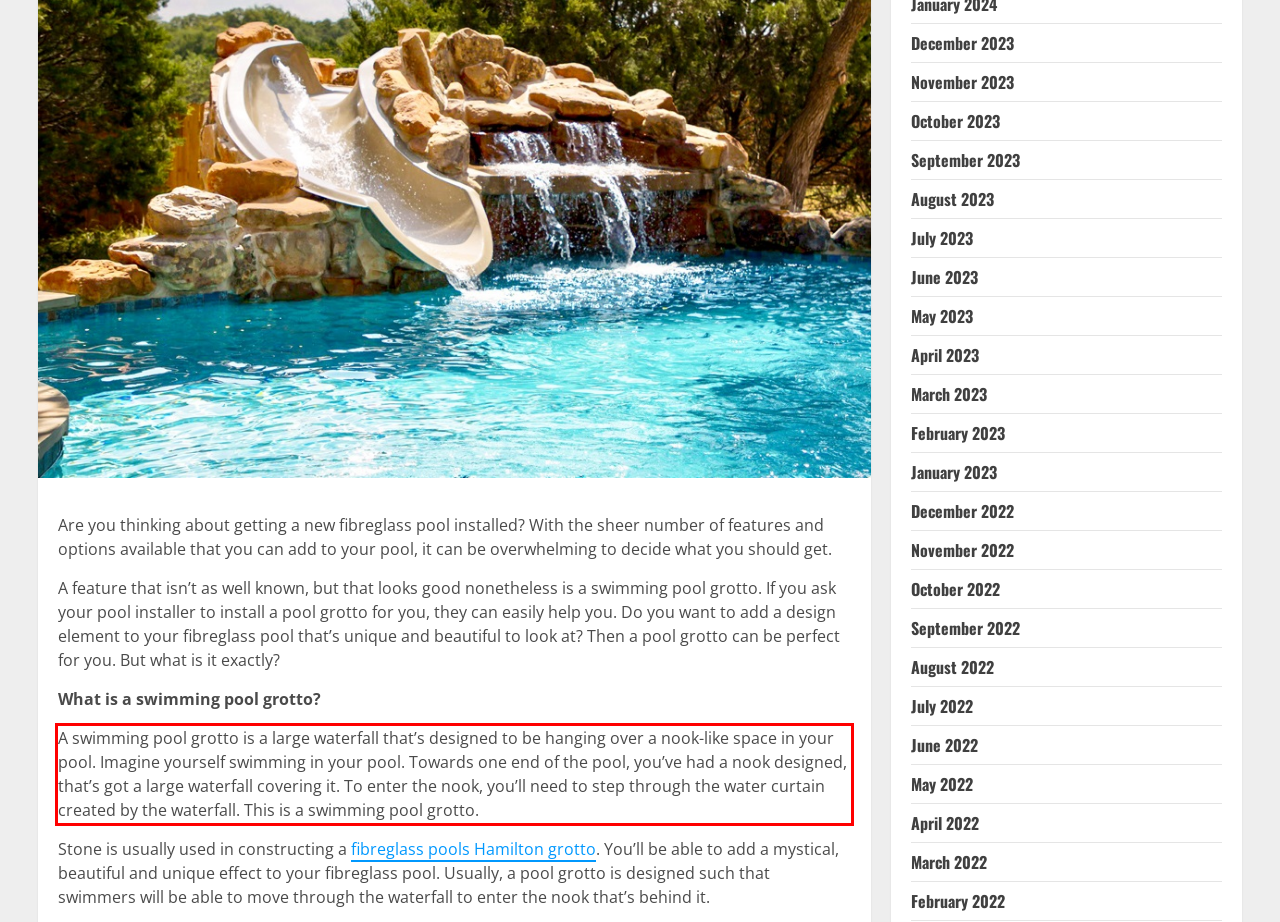You are given a webpage screenshot with a red bounding box around a UI element. Extract and generate the text inside this red bounding box.

A swimming pool grotto is a large waterfall that’s designed to be hanging over a nook-like space in your pool. Imagine yourself swimming in your pool. Towards one end of the pool, you’ve had a nook designed, that’s got a large waterfall covering it. To enter the nook, you’ll need to step through the water curtain created by the waterfall. This is a swimming pool grotto.